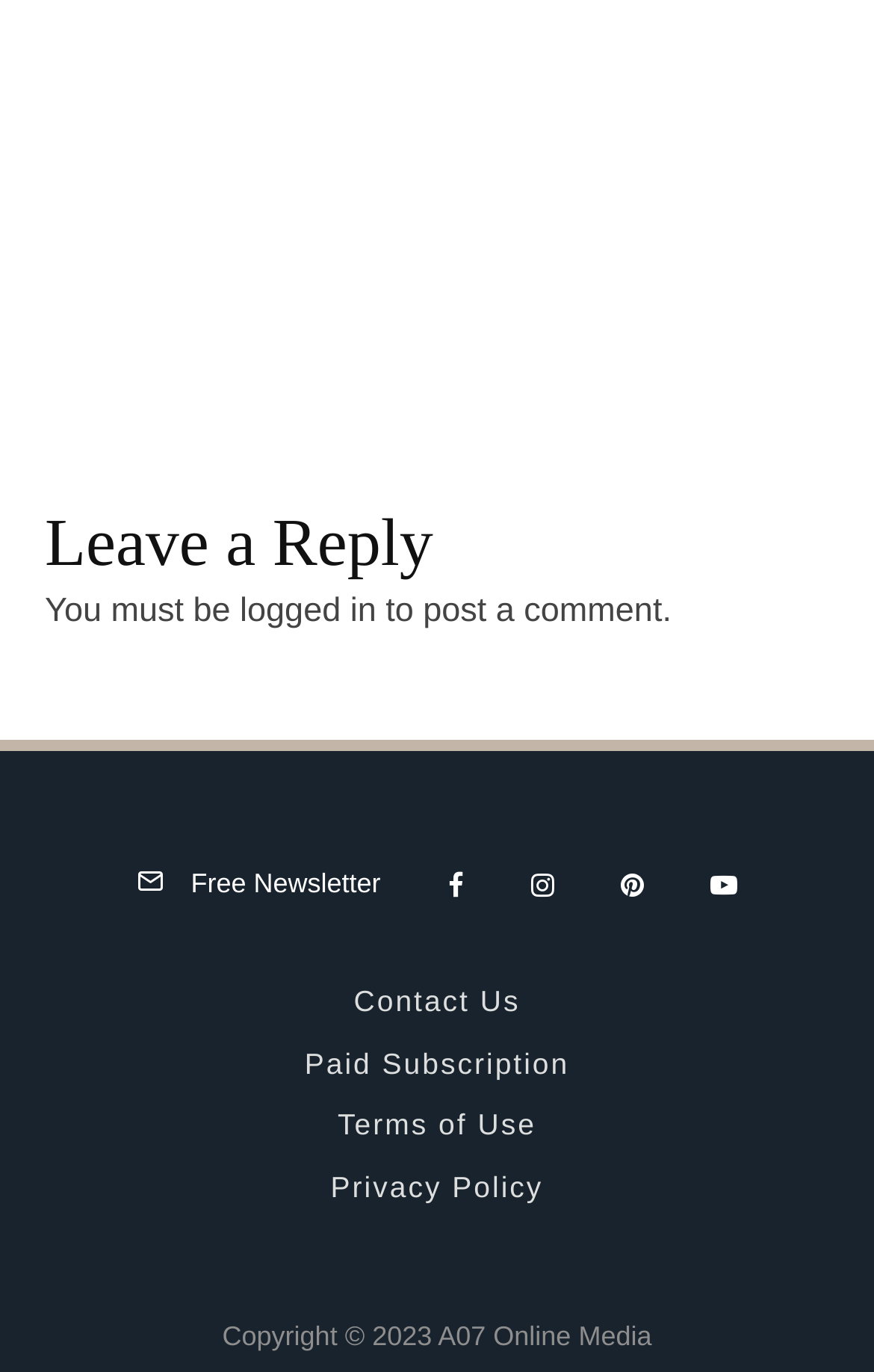Review the image closely and give a comprehensive answer to the question: What is required to post a comment?

The webpage indicates that one must be logged in to post a comment, as stated in the text 'You must be logged in to post a comment'.